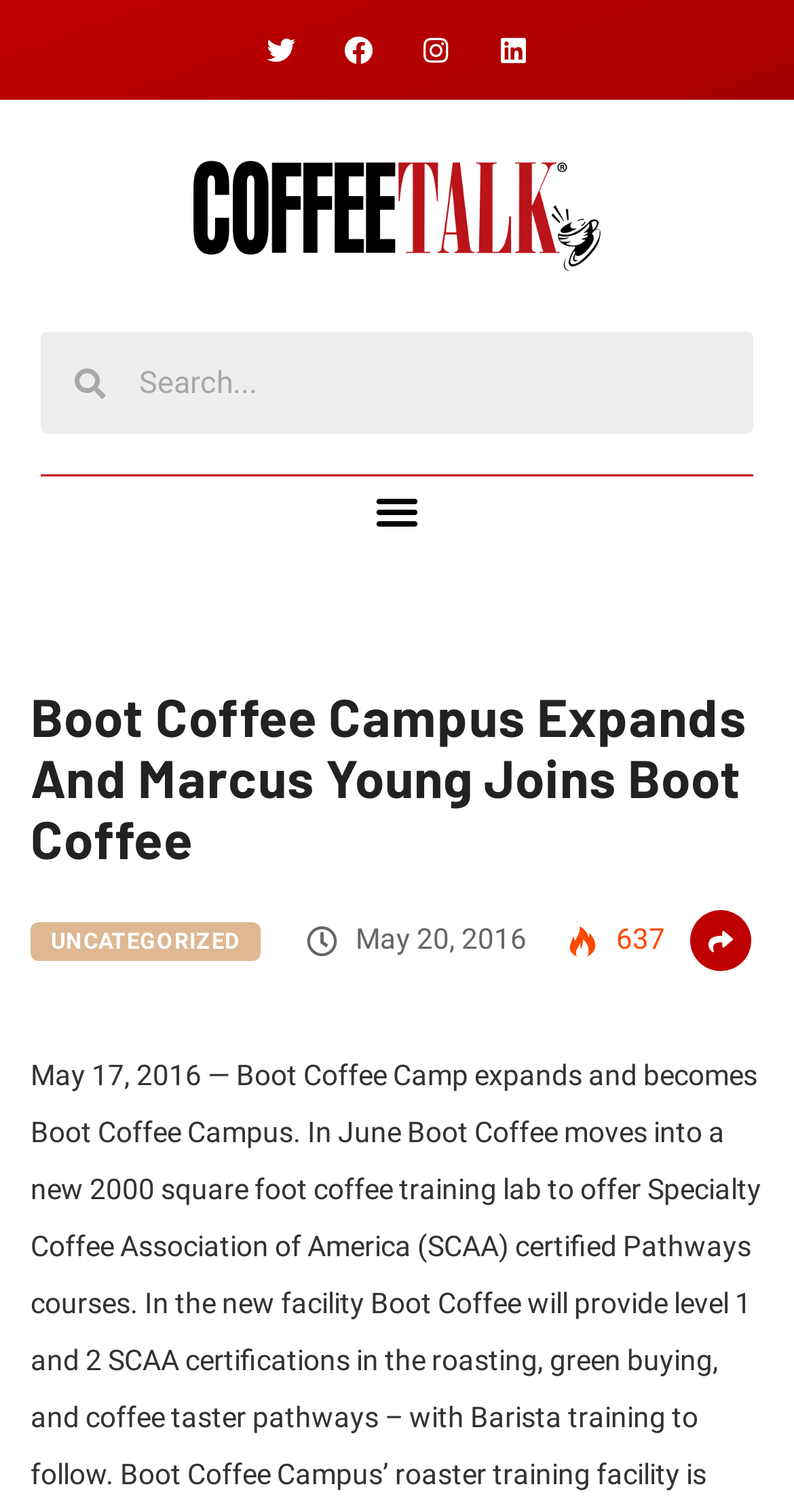Create a detailed summary of the webpage's content and design.

The webpage is about Boot Coffee Campus expanding and Marcus Young joining Boot Coffee. At the top, there are four social media links, namely Twitter, Facebook, Instagram, and Linkedin, aligned horizontally and positioned near the top of the page. 

Below the social media links, there is a horizontal navigation bar with a link and a search bar. The search bar is located on the right side of the navigation bar and has a search box with a placeholder text "Search". 

On the top-right corner, there is a "Menu Toggle" button. When expanded, it reveals a header section with a main heading that reads "Boot Coffee Campus Expands And Marcus Young Joins Boot Coffee". Below the main heading, there are three lines of text: a link labeled "UNCATEGORIZED", a date "May 20, 2016", and a number "637".